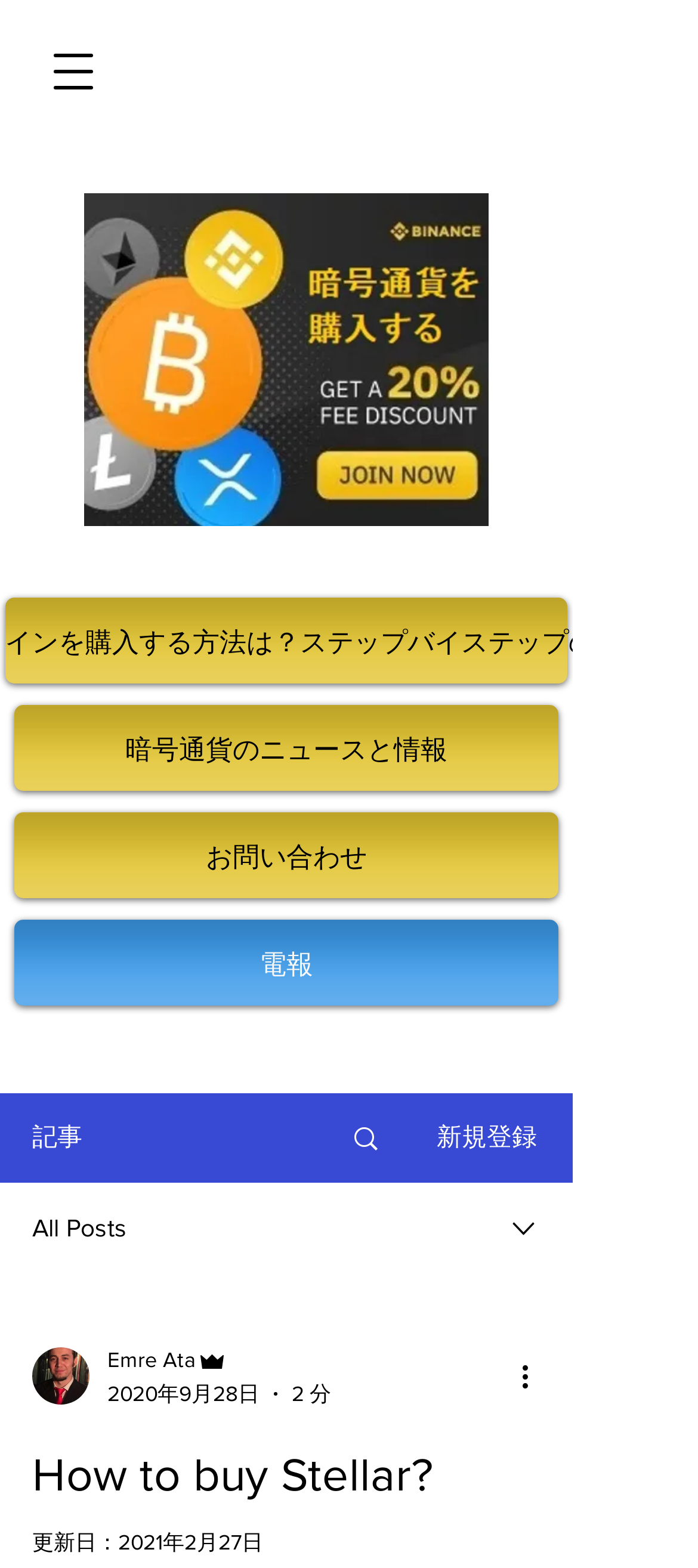Locate the bounding box coordinates of the clickable part needed for the task: "Contact us".

[0.021, 0.518, 0.8, 0.573]